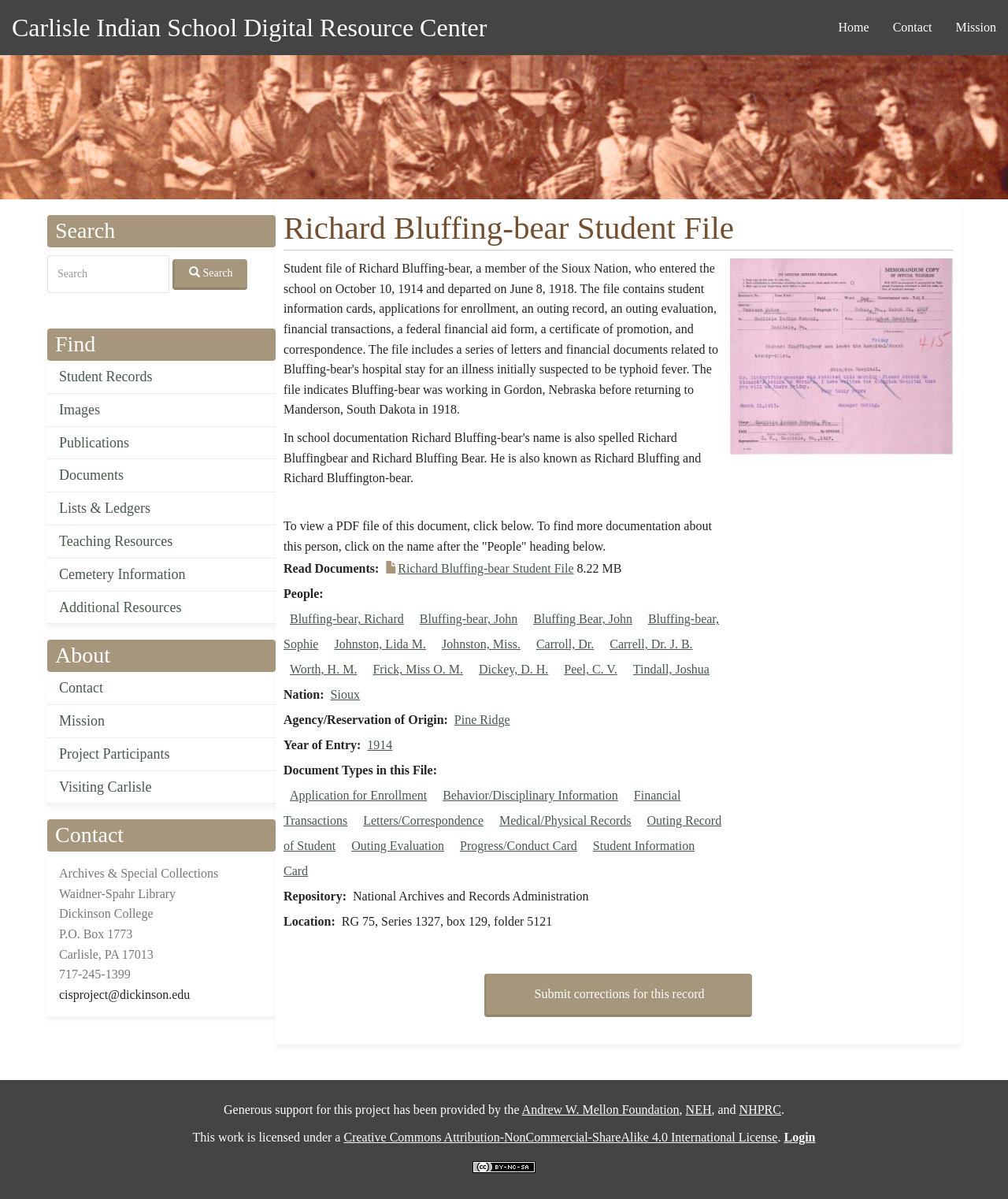Please find the bounding box coordinates of the element that needs to be clicked to perform the following instruction: "Search for student records". The bounding box coordinates should be four float numbers between 0 and 1, represented as [left, top, right, bottom].

[0.047, 0.301, 0.273, 0.328]